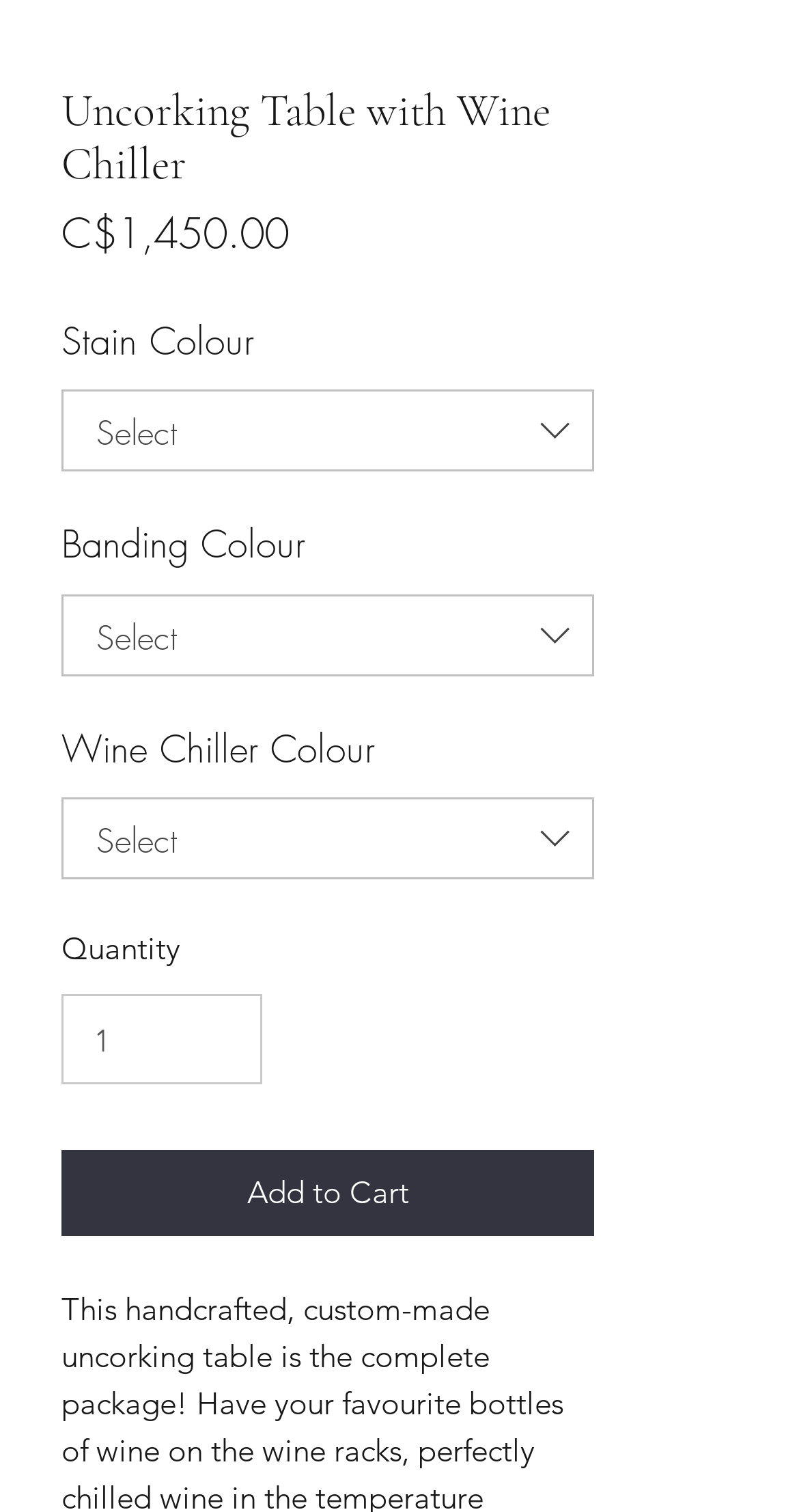How many colours are available for the Stain?
Make sure to answer the question with a detailed and comprehensive explanation.

The webpage provides a combobox for selecting the Stain Colour, but it does not explicitly show the number of available colours. Therefore, it is not possible to determine the exact number of colours available for the Stain.